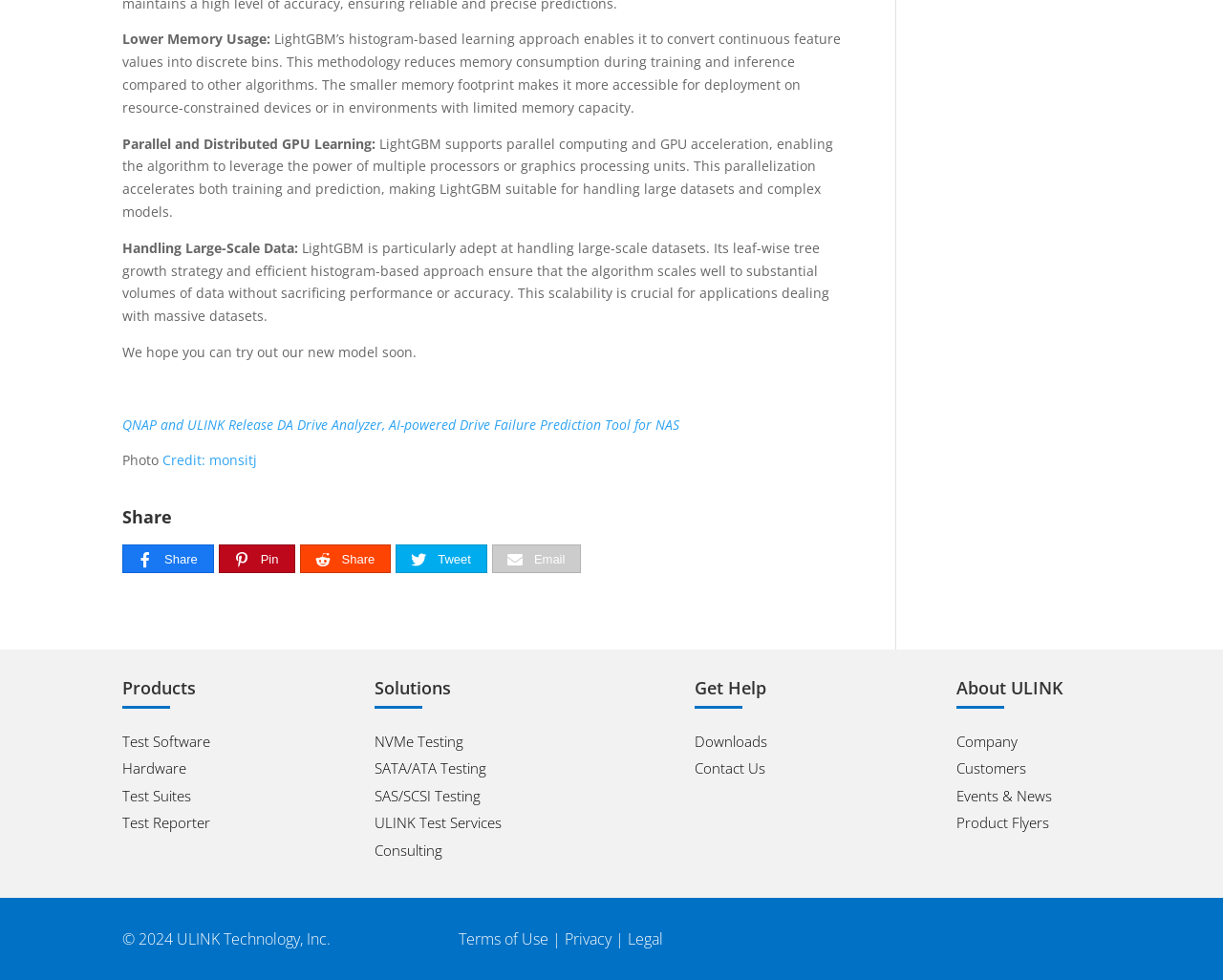Identify the bounding box coordinates for the UI element that matches this description: "Terms of Use".

[0.375, 0.947, 0.448, 0.969]